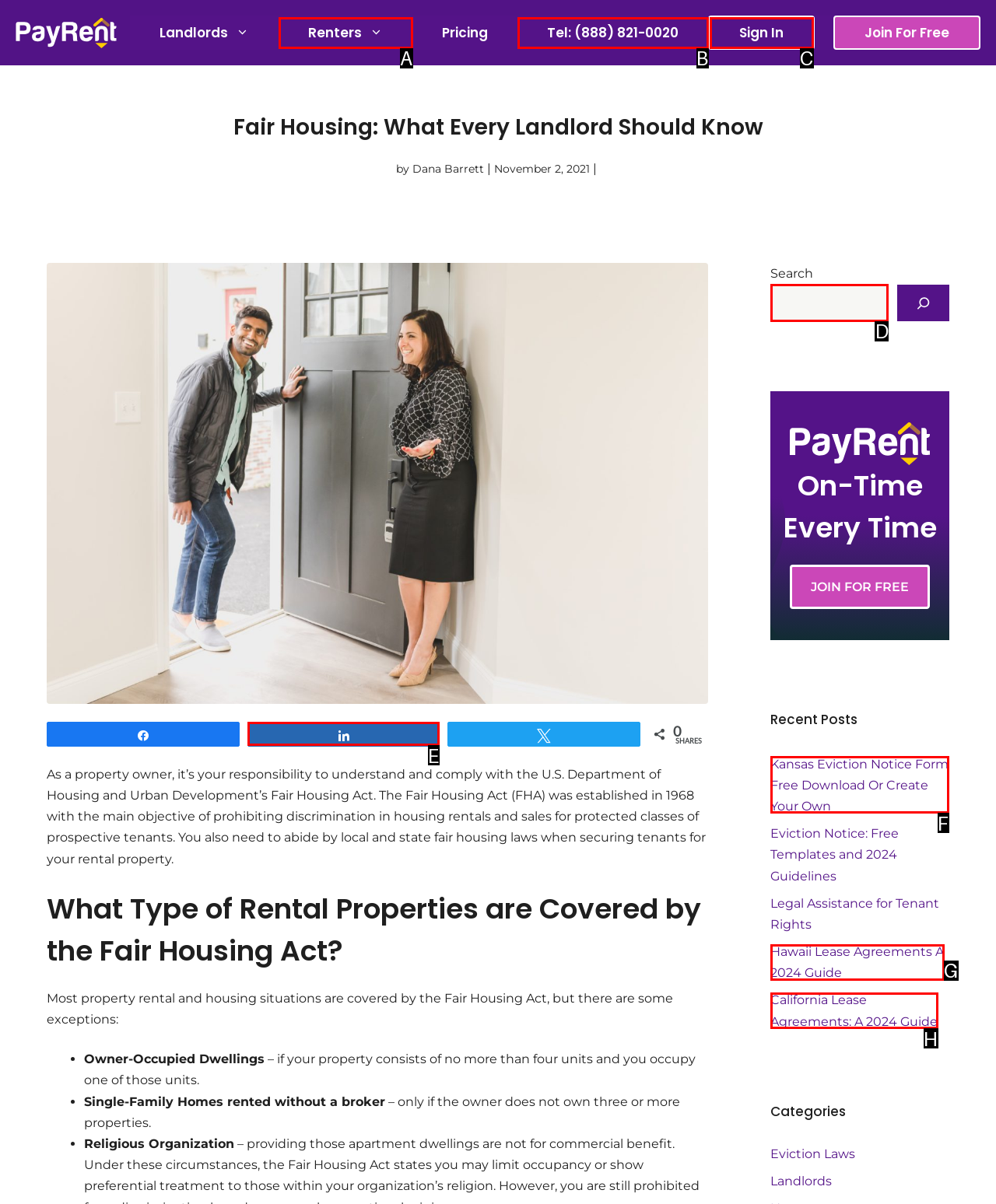Choose the option that best matches the element: Sign In
Respond with the letter of the correct option.

C